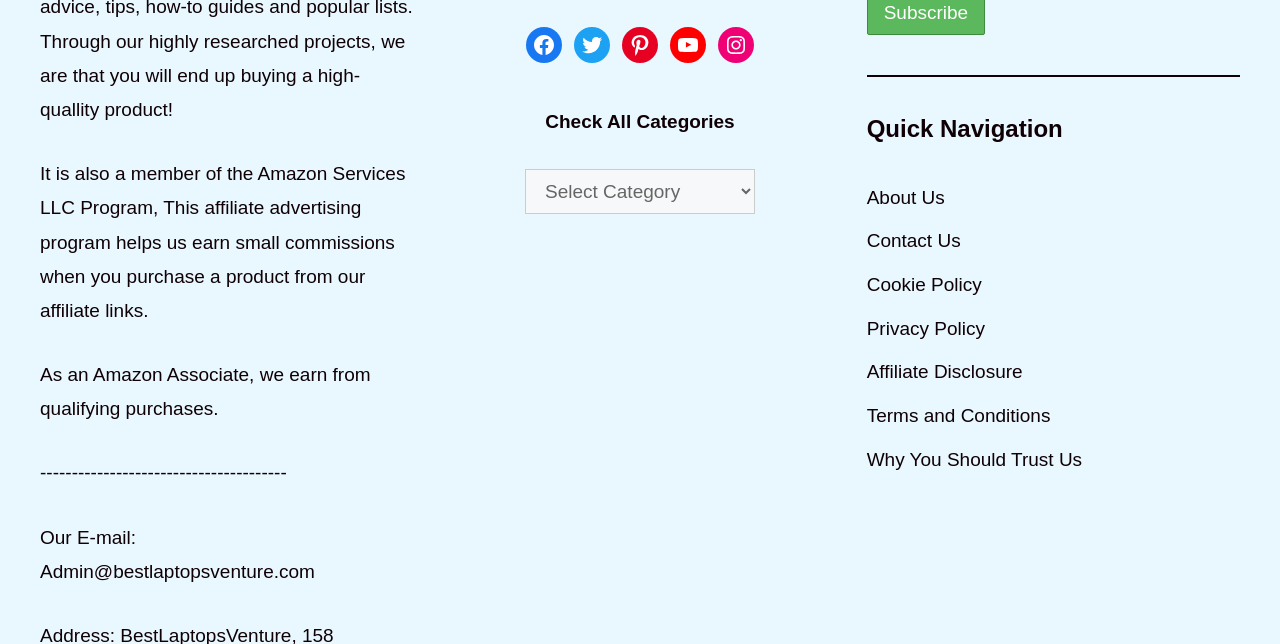Determine the bounding box coordinates for the area that needs to be clicked to fulfill this task: "Click Facebook". The coordinates must be given as four float numbers between 0 and 1, i.e., [left, top, right, bottom].

[0.411, 0.042, 0.439, 0.098]